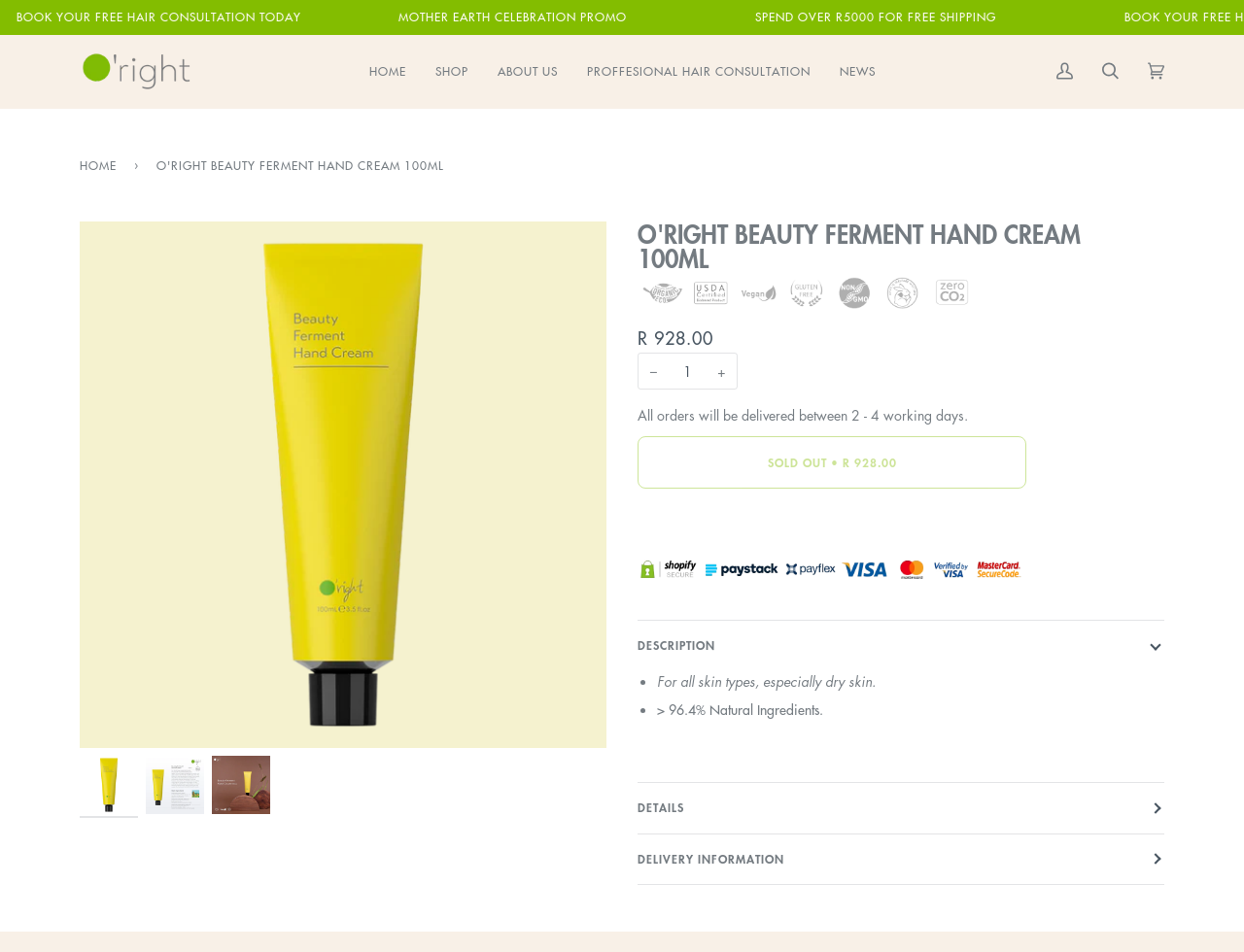Identify the bounding box coordinates of the element that should be clicked to fulfill this task: "Add product to cart". The coordinates should be provided as four float numbers between 0 and 1, i.e., [left, top, right, bottom].

[0.512, 0.459, 0.825, 0.514]